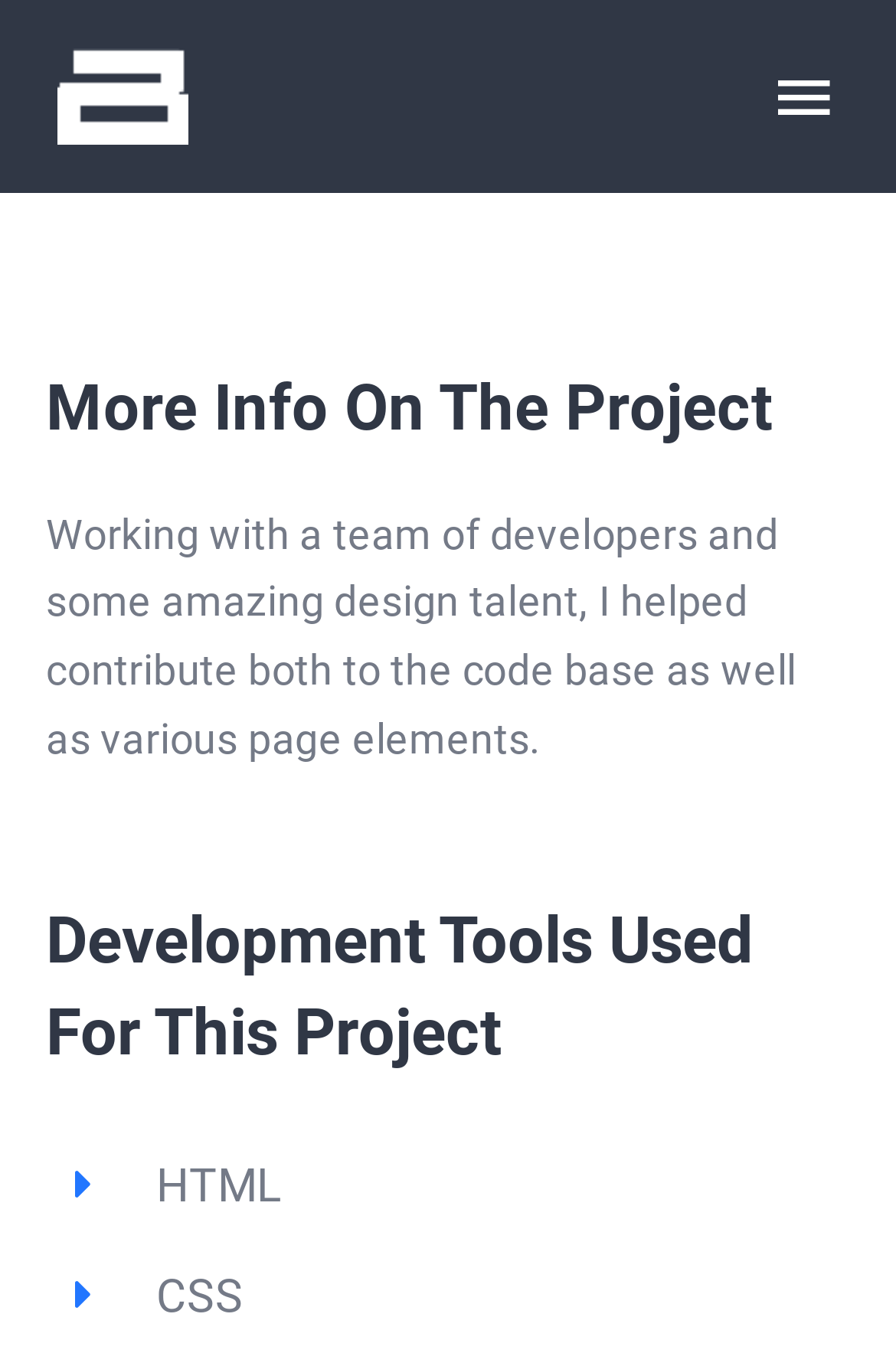Highlight the bounding box coordinates of the element that should be clicked to carry out the following instruction: "Toggle the navigation menu". The coordinates must be given as four float numbers ranging from 0 to 1, i.e., [left, top, right, bottom].

[0.859, 0.025, 0.936, 0.117]